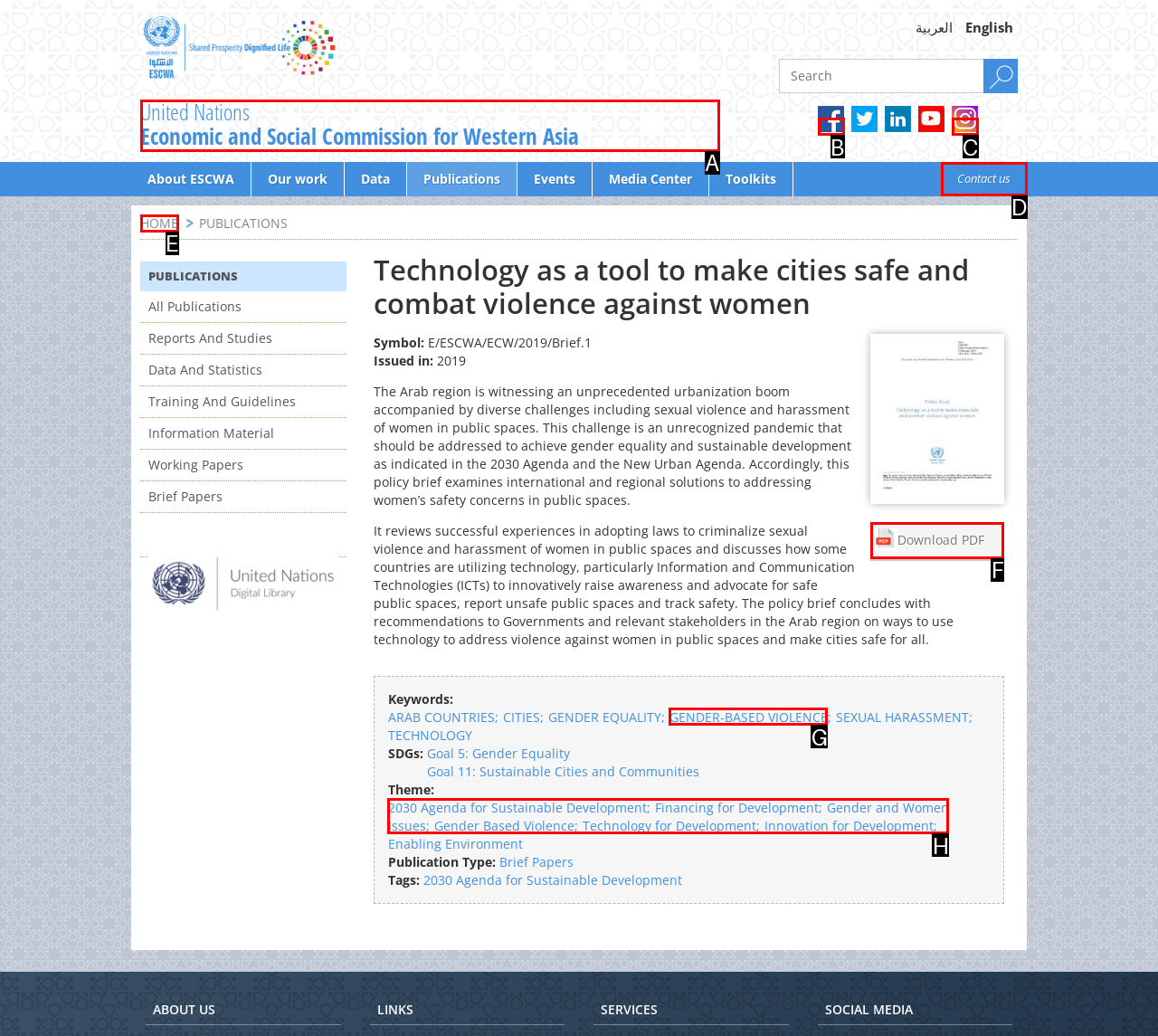Determine the HTML element to click for the instruction: Download the PDF.
Answer with the letter corresponding to the correct choice from the provided options.

F